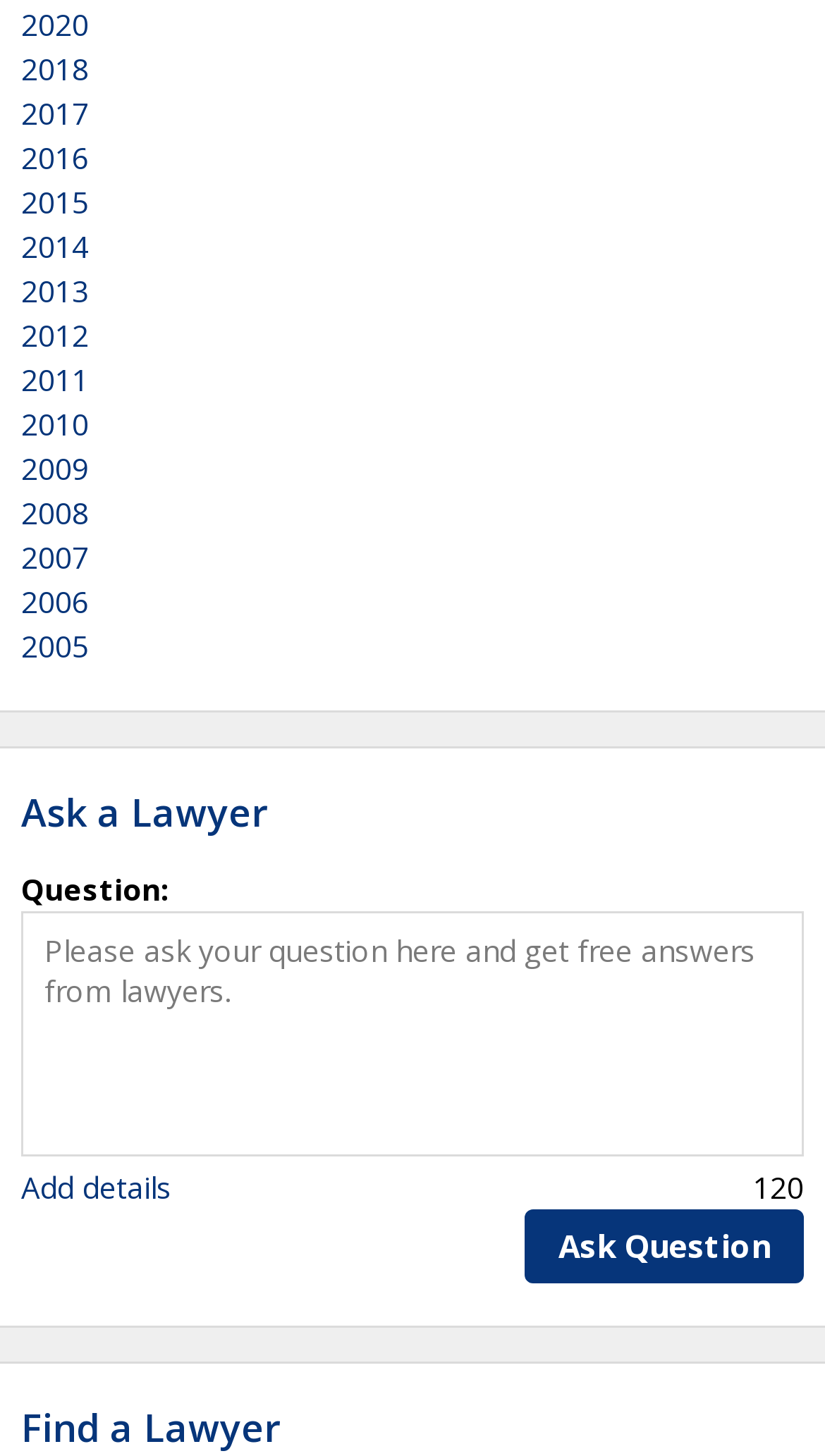Answer the following query concisely with a single word or phrase:
How many years are listed as links on the webpage?

15